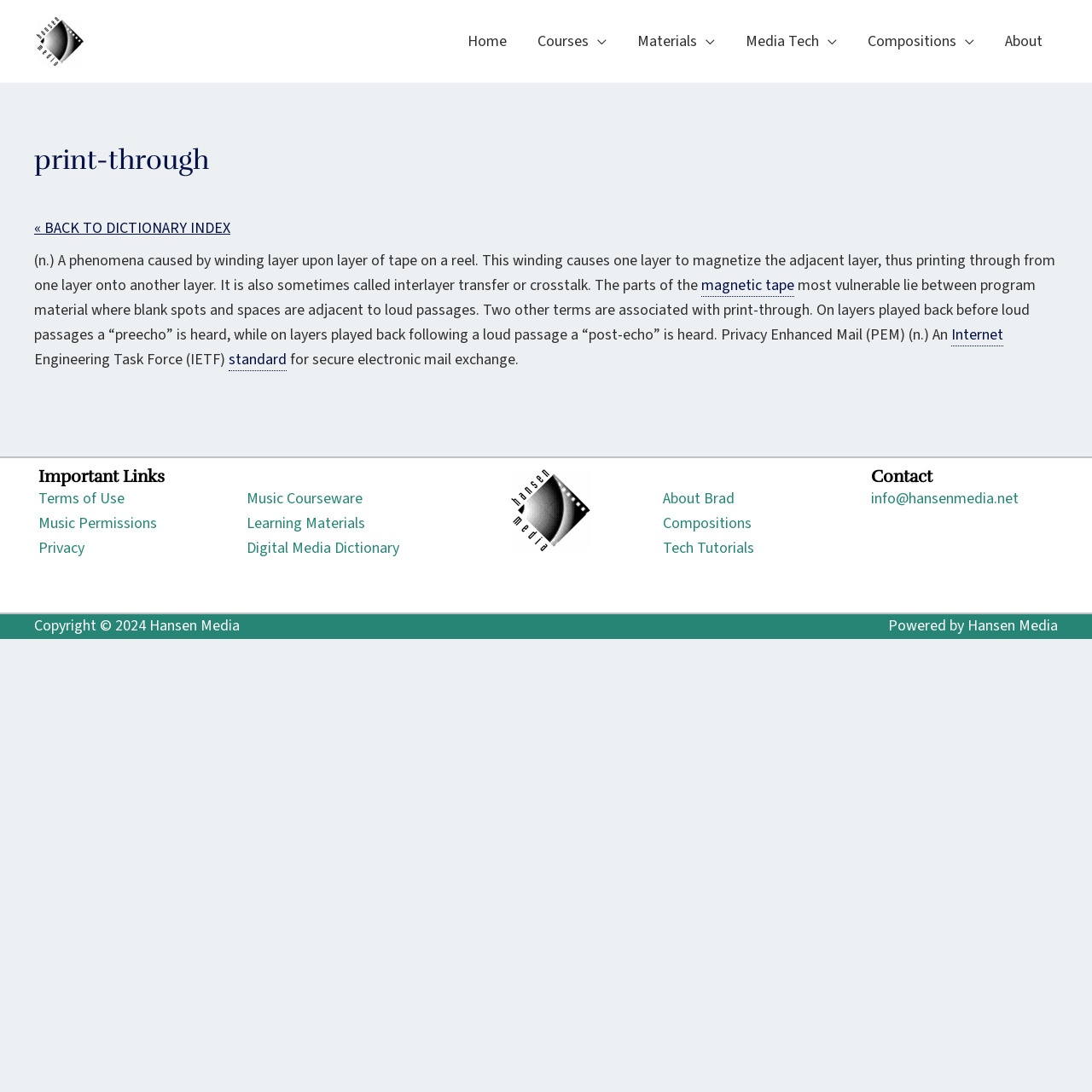Please find the bounding box coordinates of the element's region to be clicked to carry out this instruction: "read about print-through".

[0.031, 0.132, 0.969, 0.162]